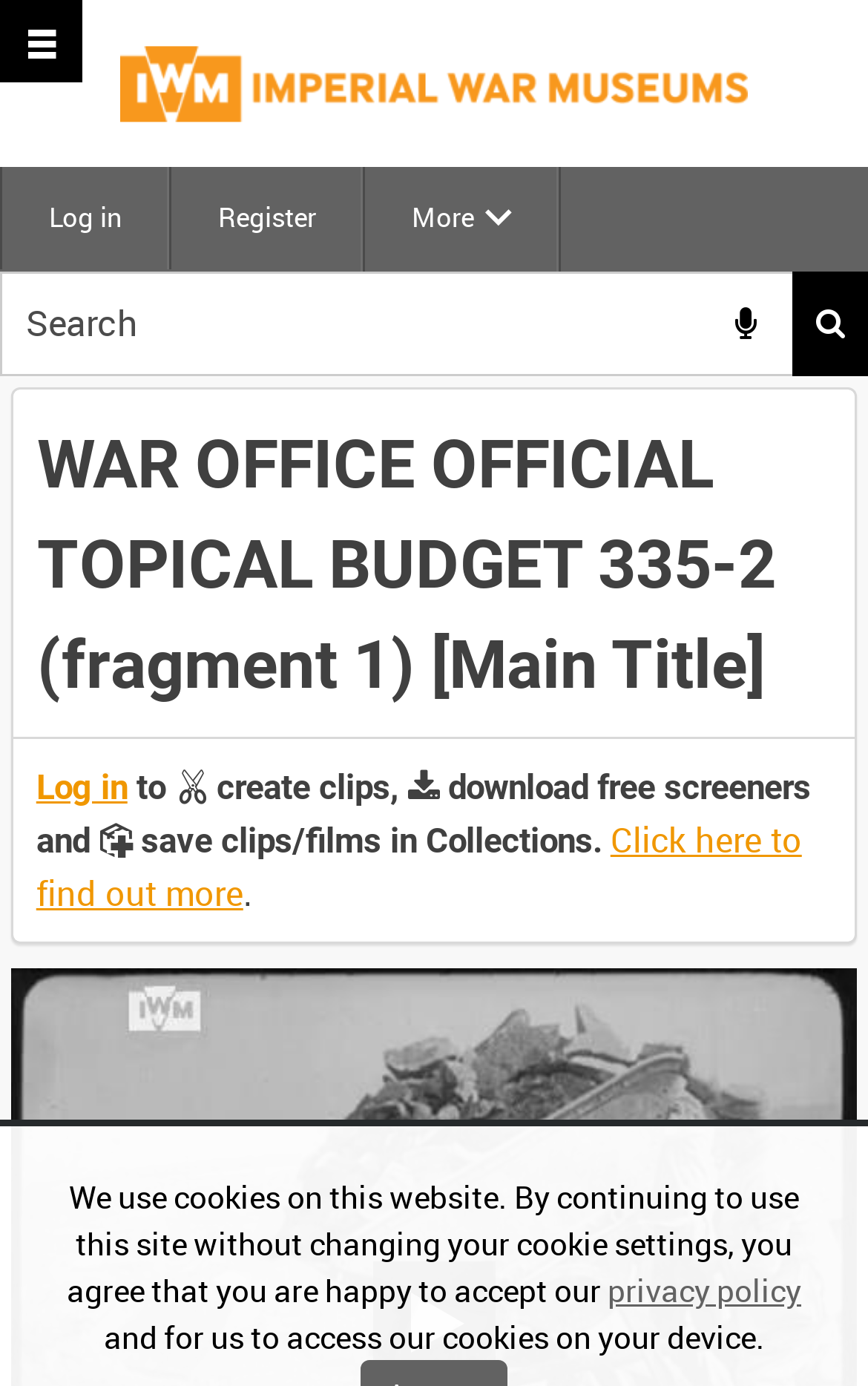Please identify the bounding box coordinates of the element's region that should be clicked to execute the following instruction: "Log in". The bounding box coordinates must be four float numbers between 0 and 1, i.e., [left, top, right, bottom].

[0.003, 0.12, 0.195, 0.194]